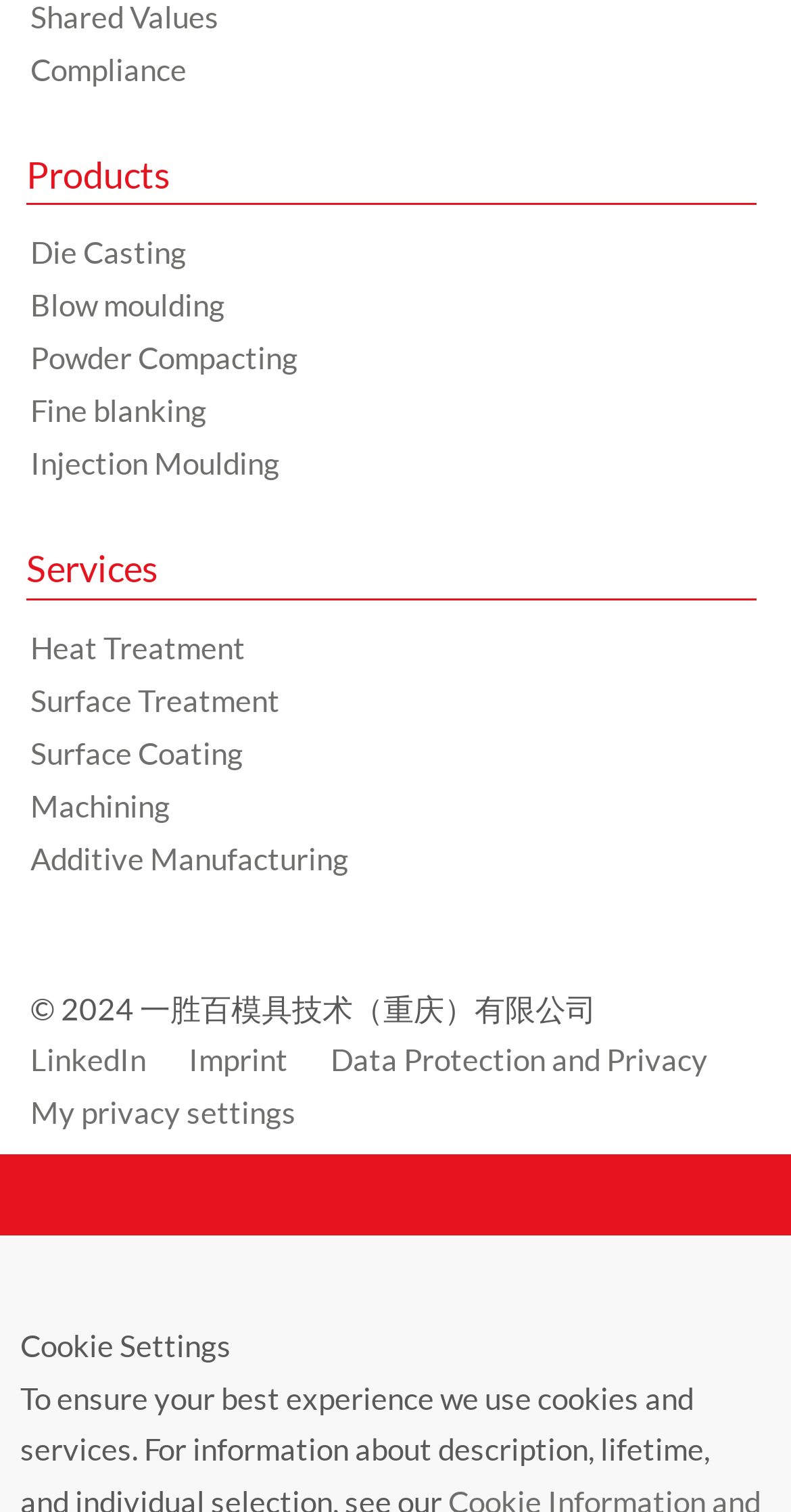Highlight the bounding box coordinates of the element you need to click to perform the following instruction: "Check Imprint."

[0.238, 0.689, 0.364, 0.713]